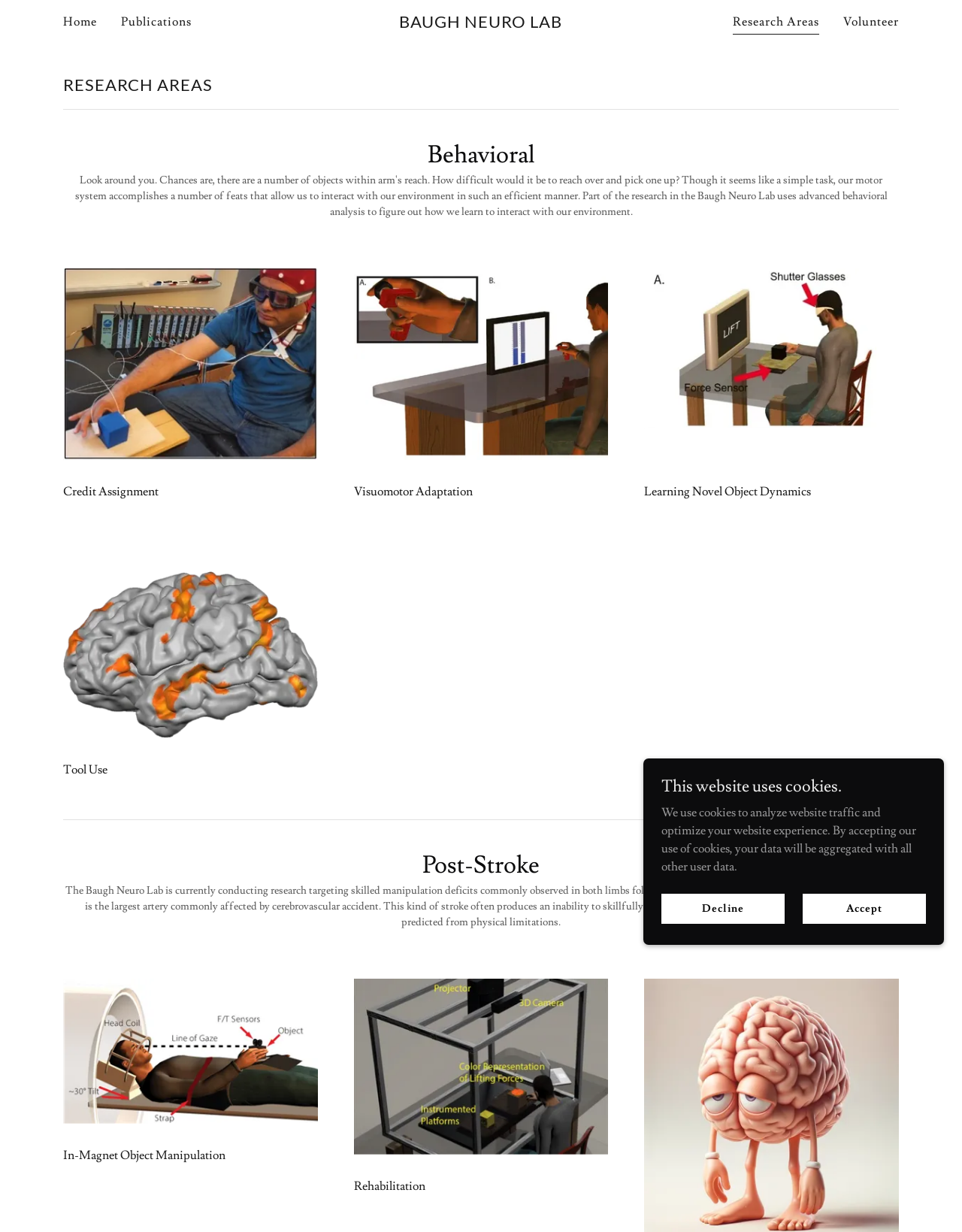Explain the webpage in detail, including its primary components.

The webpage is about the Research Areas of the Baugh Neuro Lab. At the top, there is a navigation menu with links to "Home", "Publications", "BAUGH NEURO LAB", "Research Areas", and "Volunteer". Below the navigation menu, there is a heading "RESEARCH AREAS" followed by a subheading "Behavioral".

The main content of the webpage is divided into four sections, each with a table layout containing an image and a heading. The sections are arranged horizontally, with the first section on the left, the second section in the middle, and the third and fourth sections on the right. The headings of the sections are "Credit Assignment", "Visuomotor Adaptation", "Learning Novel Object Dynamics", and "Tool Use".

Below these sections, there is a heading "Post-Stroke" followed by a paragraph of text describing the research conducted by the Baugh Neuro Lab on skilled manipulation deficits after a middle-cerebral artery stroke. The text is accompanied by two images.

Further down, there are two more headings, "In-Magnet Object Manipulation" and "Rehabilitation", each with an image below them.

At the bottom of the webpage, there is a notice about the use of cookies, with a heading "This website uses cookies." followed by a paragraph of text explaining the purpose of the cookies. There are also two links, "Decline" and "Accept", to manage cookie preferences.